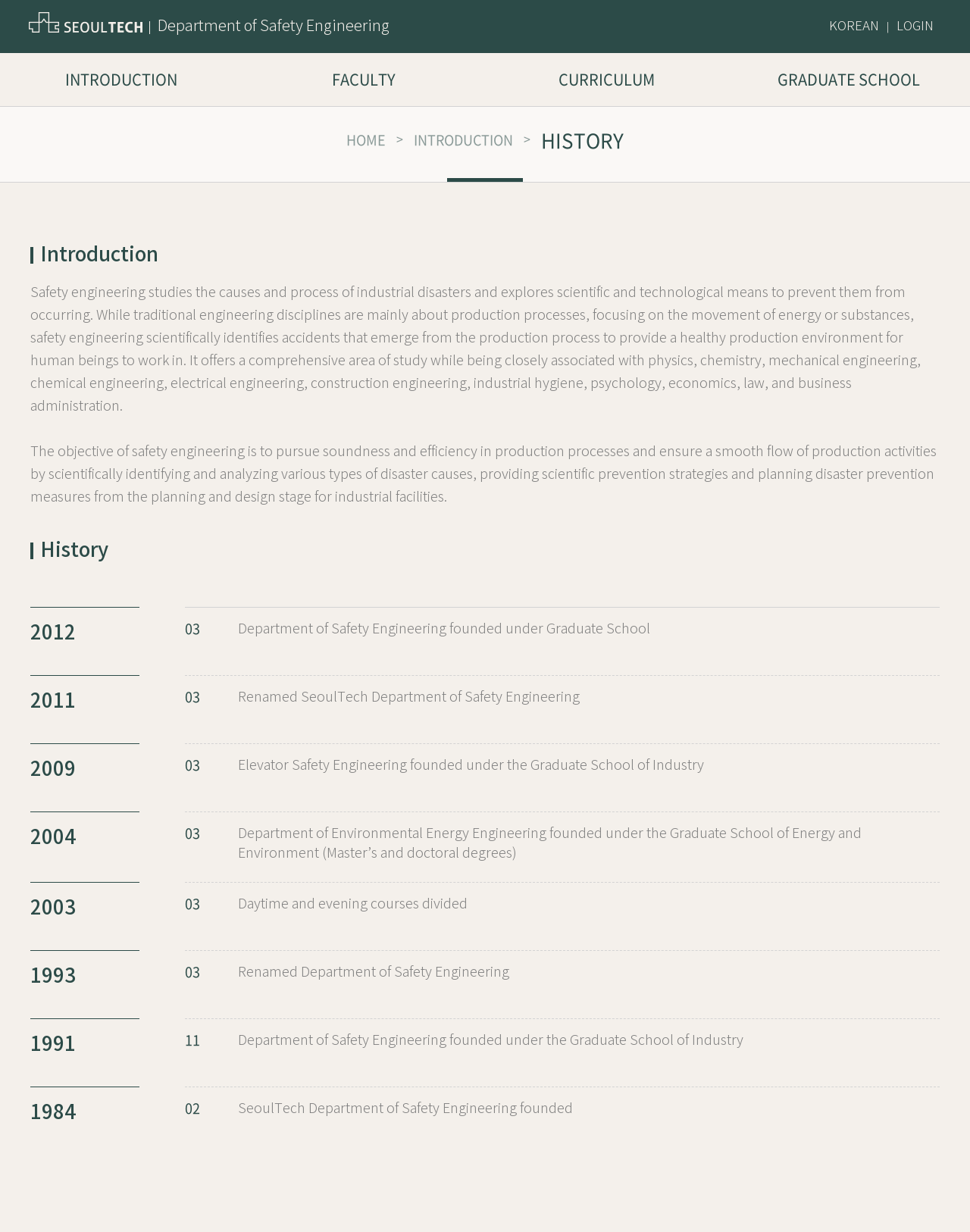Bounding box coordinates are to be given in the format (top-left x, top-left y, bottom-right x, bottom-right y). All values must be floating point numbers between 0 and 1. Provide the bounding box coordinate for the UI element described as: Department of Safety Engineering

[0.03, 0.0, 0.402, 0.043]